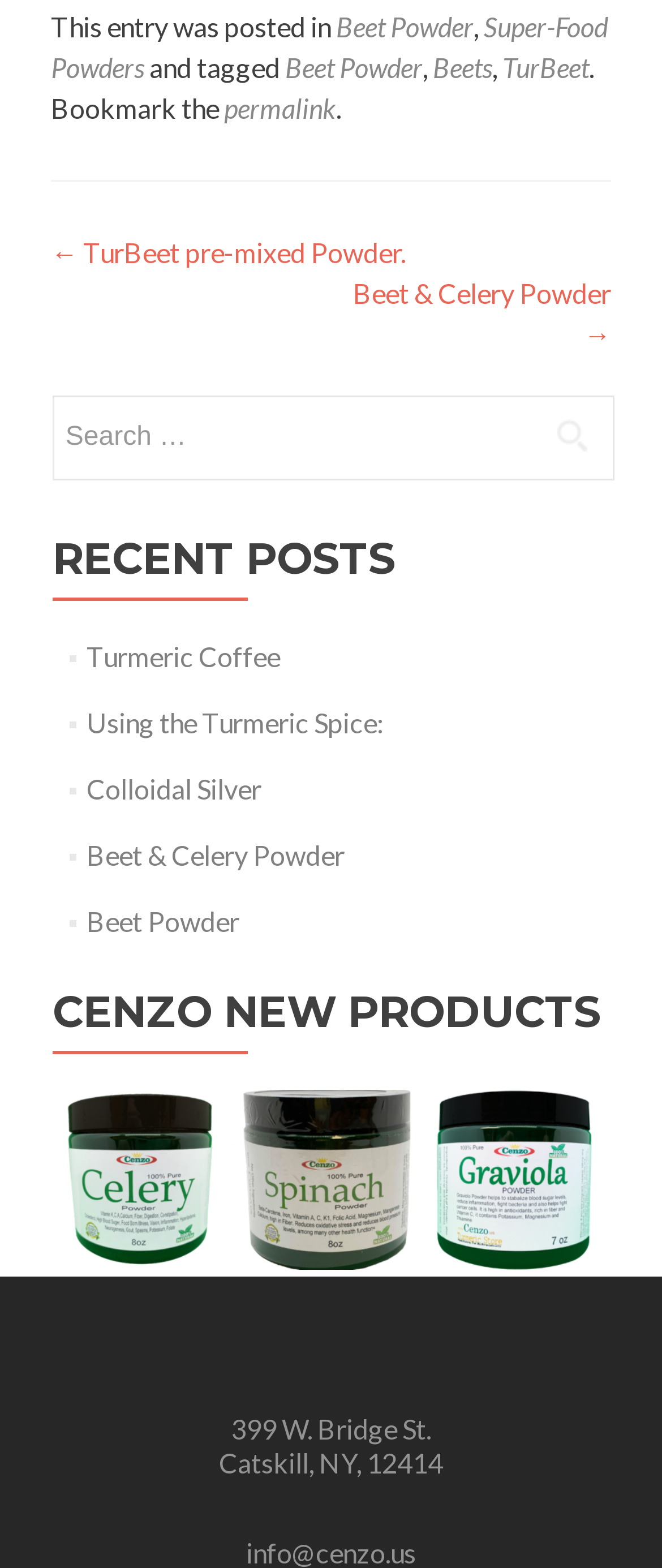What is the contact email of CENZO?
Look at the webpage screenshot and answer the question with a detailed explanation.

In the footer section, I found the contact email of CENZO, which is 'info@cenzo.us'.